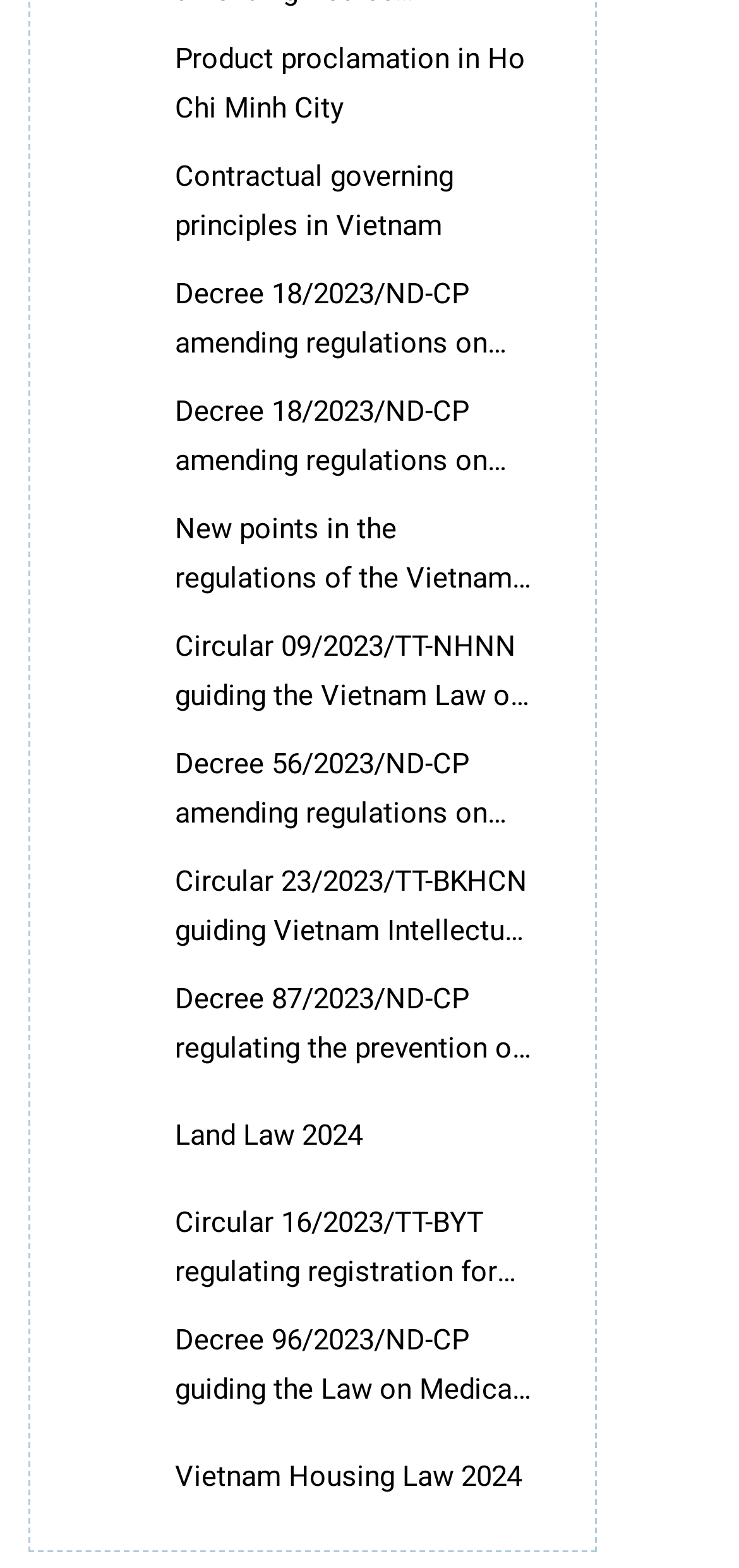What is the topic of the first link on the webpage?
Can you provide a detailed and comprehensive answer to the question?

I looked at the first link on the webpage and saw that it is titled 'Product proclamation in Ho Chi Minh City'.